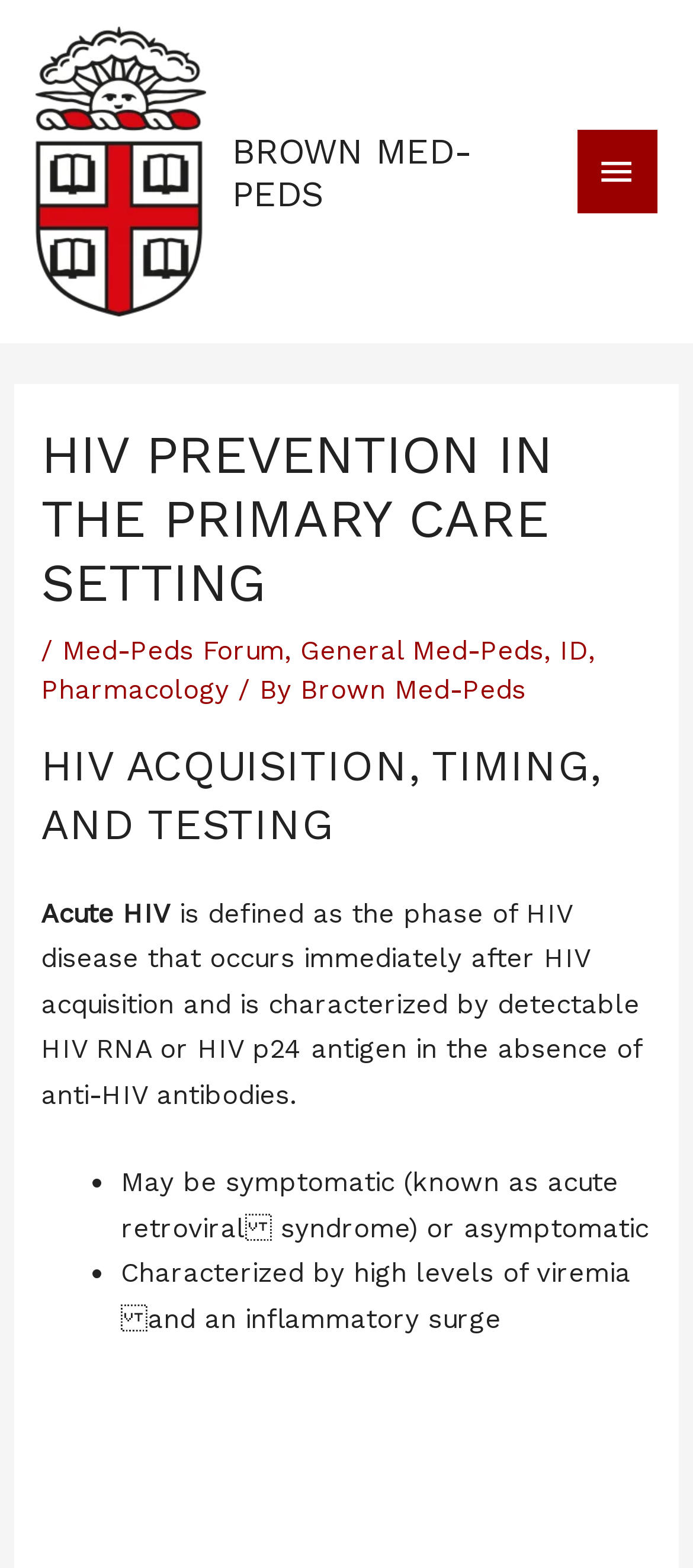Carefully examine the image and provide an in-depth answer to the question: How many links are there in the main menu?

The main menu can be found by clicking the 'MAIN MENU' button at the top right corner of the webpage. Upon expanding the menu, we can see 5 links: 'Med-Peds Forum', 'General Med-Peds', 'ID', 'Pharmacology', and 'Brown Med-Peds'.